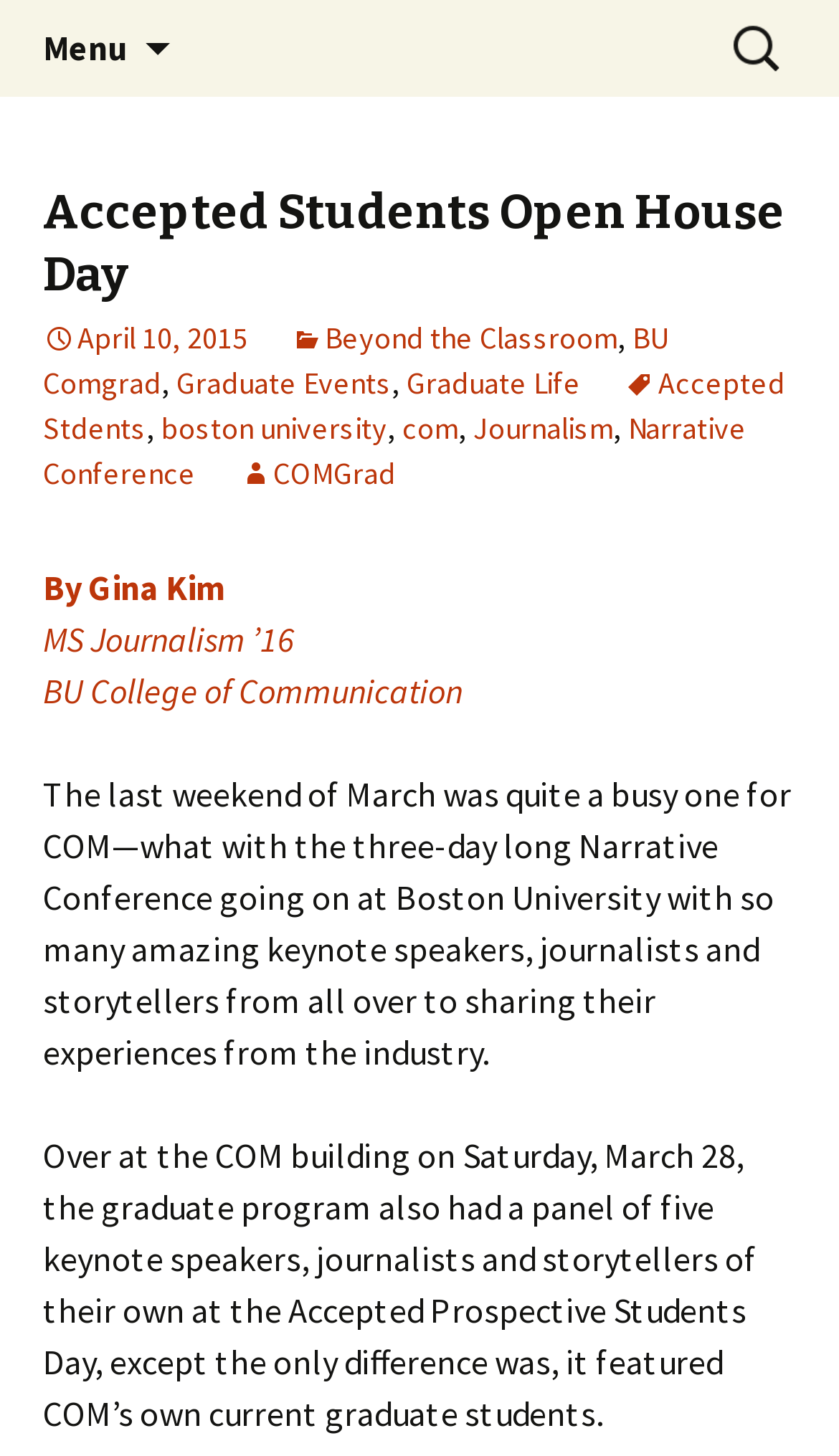Give a one-word or short phrase answer to the question: 
What is the name of the author of the blog post?

Gina Kim